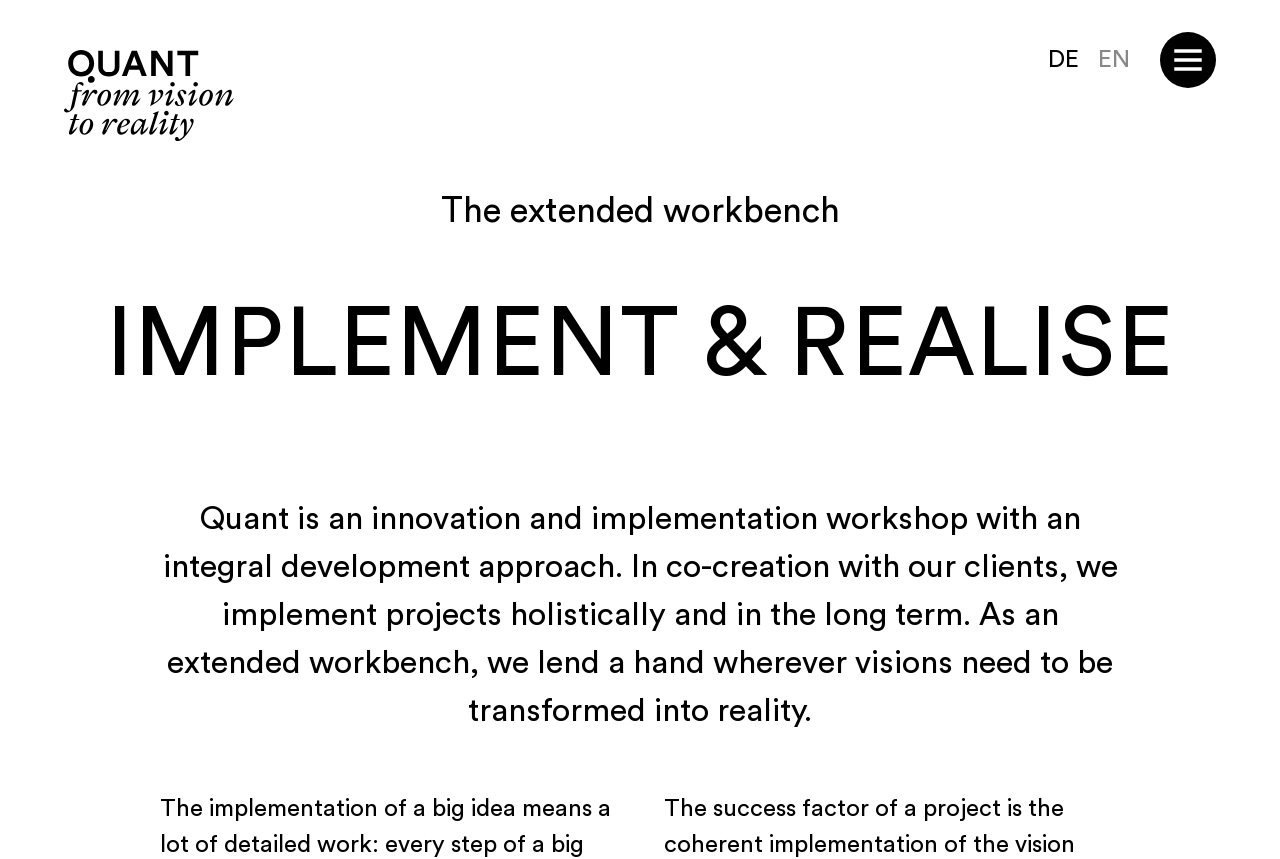Generate the text content of the main headline of the webpage.

IMPLEMENT & REALISE